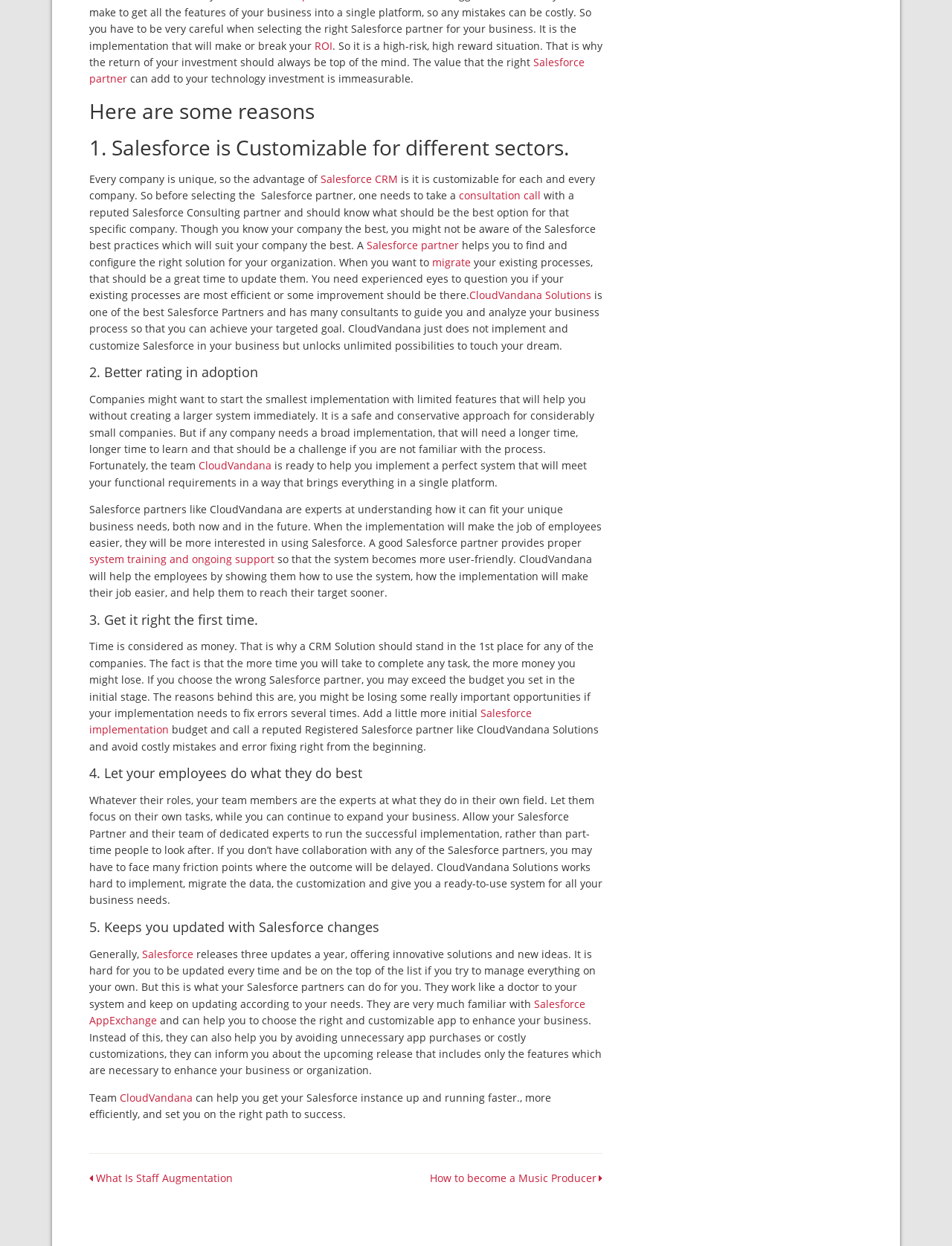What is the name of the Salesforce partner mentioned on this webpage?
Refer to the image and give a detailed response to the question.

The webpage mentions CloudVandana Solutions as a reputable Salesforce partner that can help with implementation, customization, and training, and provides expert guidance to achieve targeted goals.